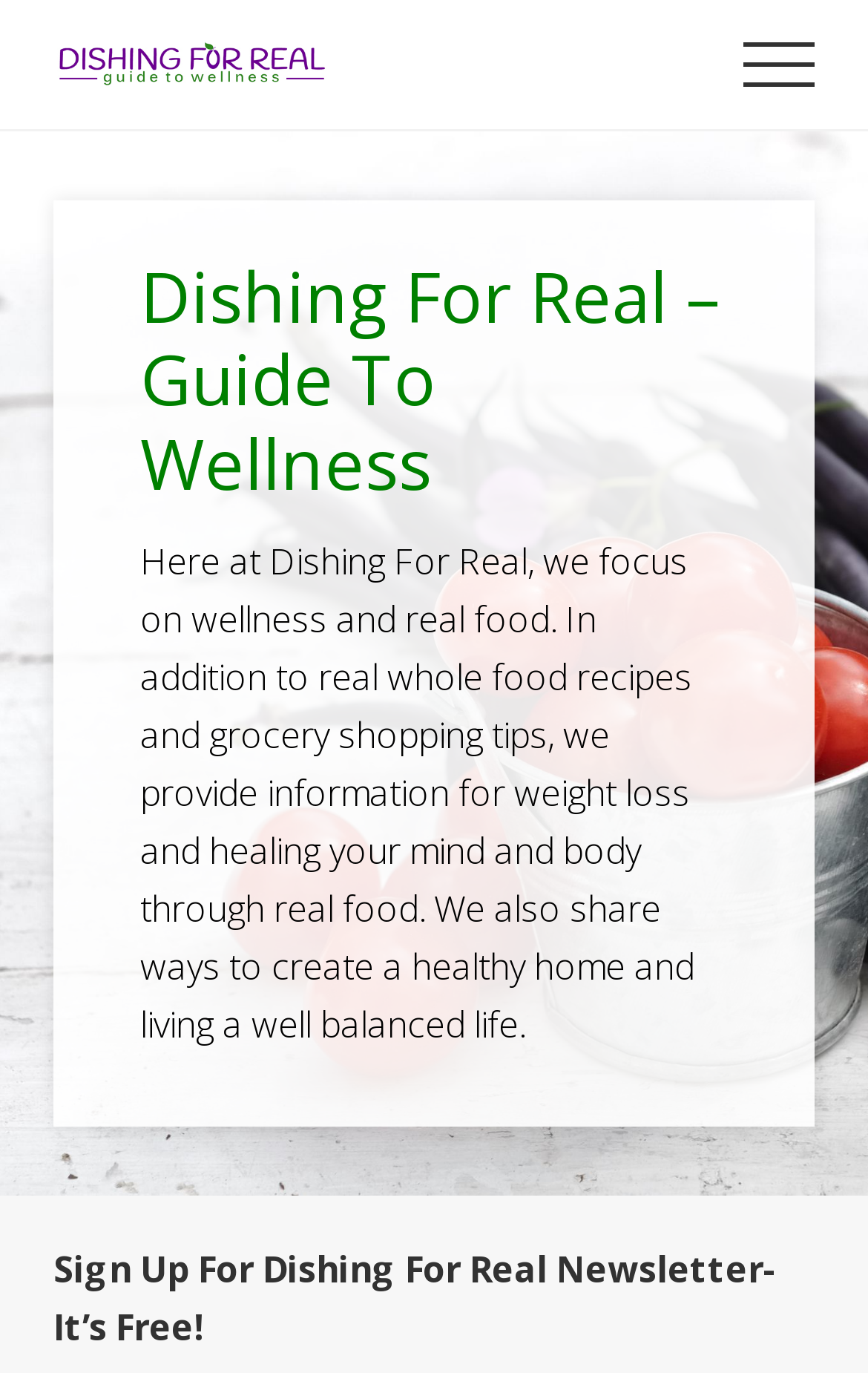Identify the headline of the webpage and generate its text content.

Dishing For Real – Guide To Wellness